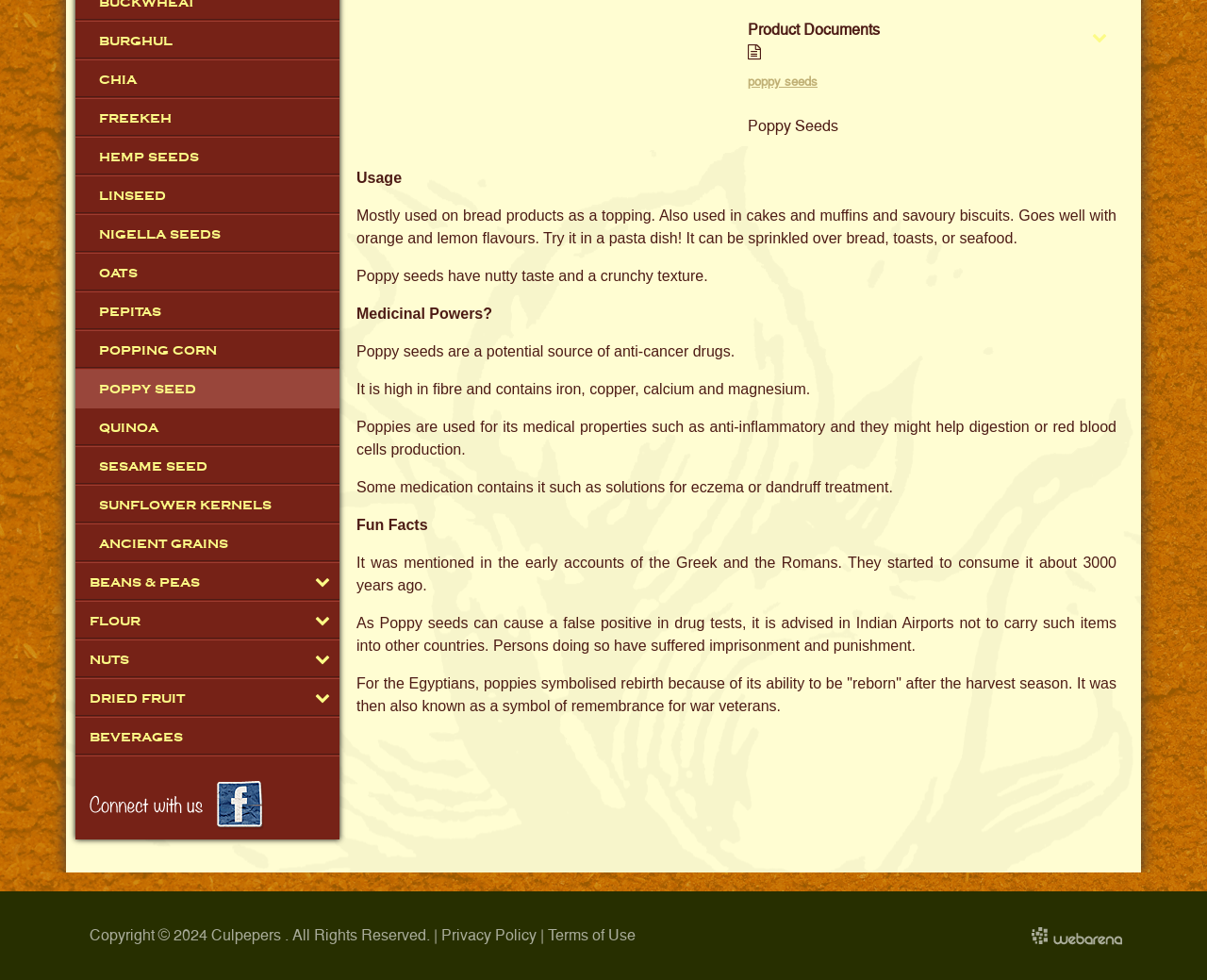Using the provided element description: "Flour", determine the bounding box coordinates of the corresponding UI element in the screenshot.

[0.062, 0.614, 0.281, 0.653]